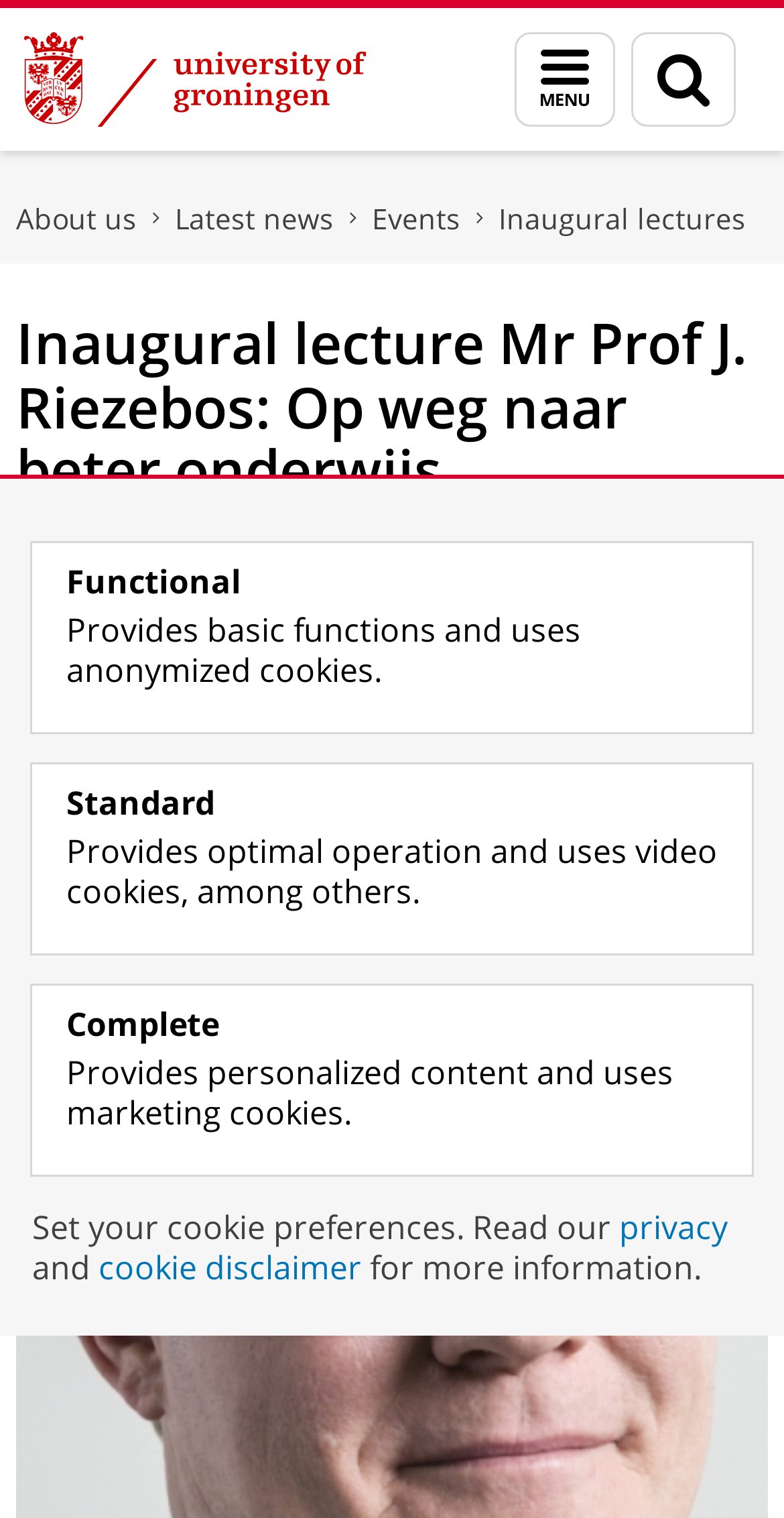Can you find the bounding box coordinates of the area I should click to execute the following instruction: "Read about the latest news"?

[0.223, 0.131, 0.426, 0.156]